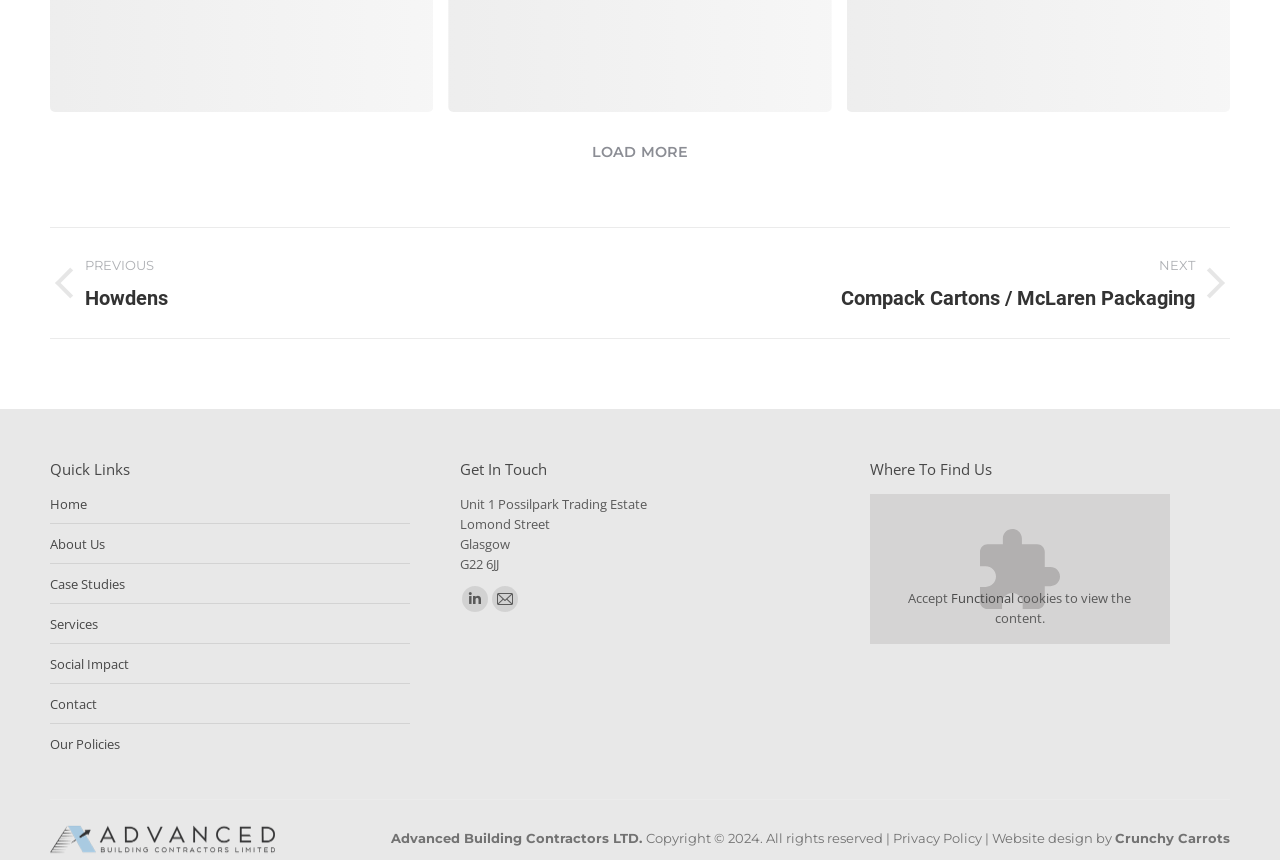Find the bounding box coordinates for the element described here: "PreviousPrevious project:Howdens".

[0.039, 0.295, 0.477, 0.364]